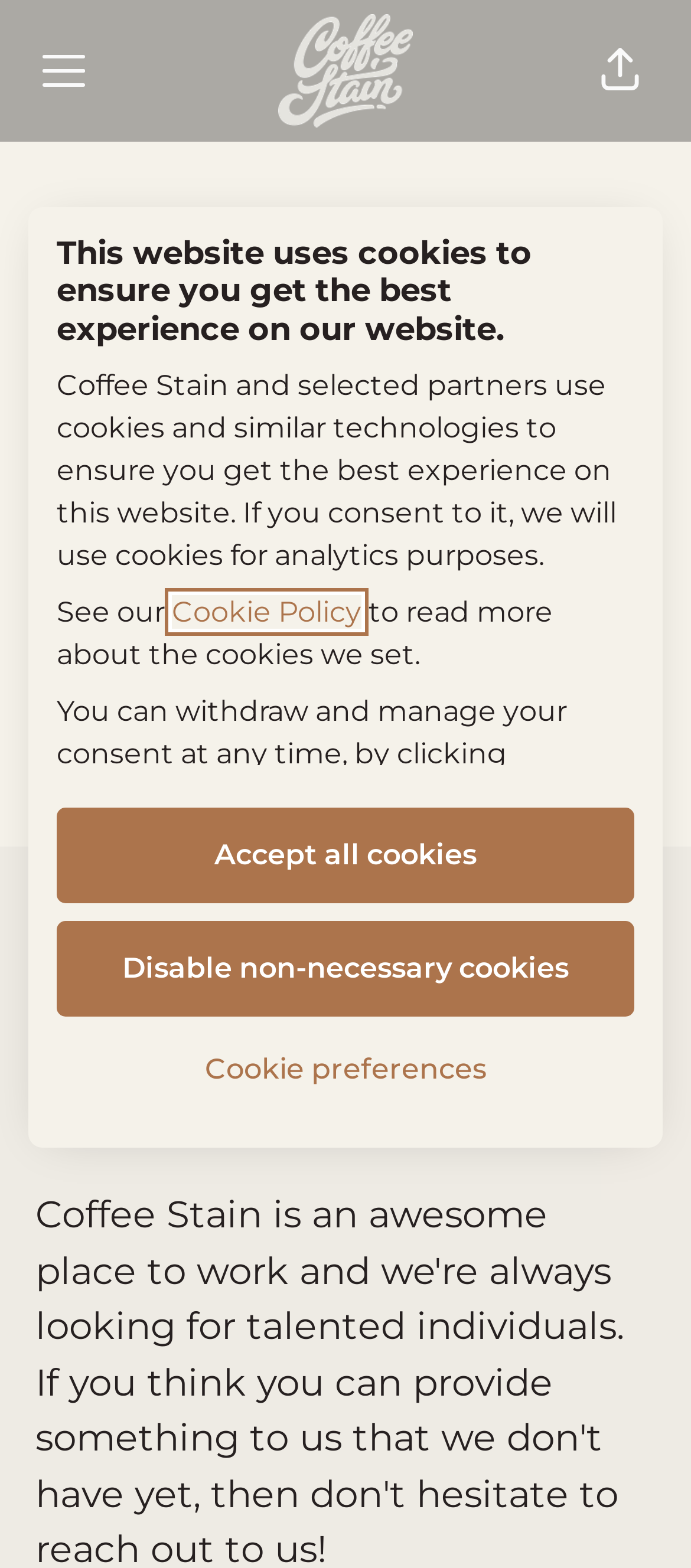What is the reason for the position no longer being active?
Your answer should be a single word or phrase derived from the screenshot.

Either filled or ad expired